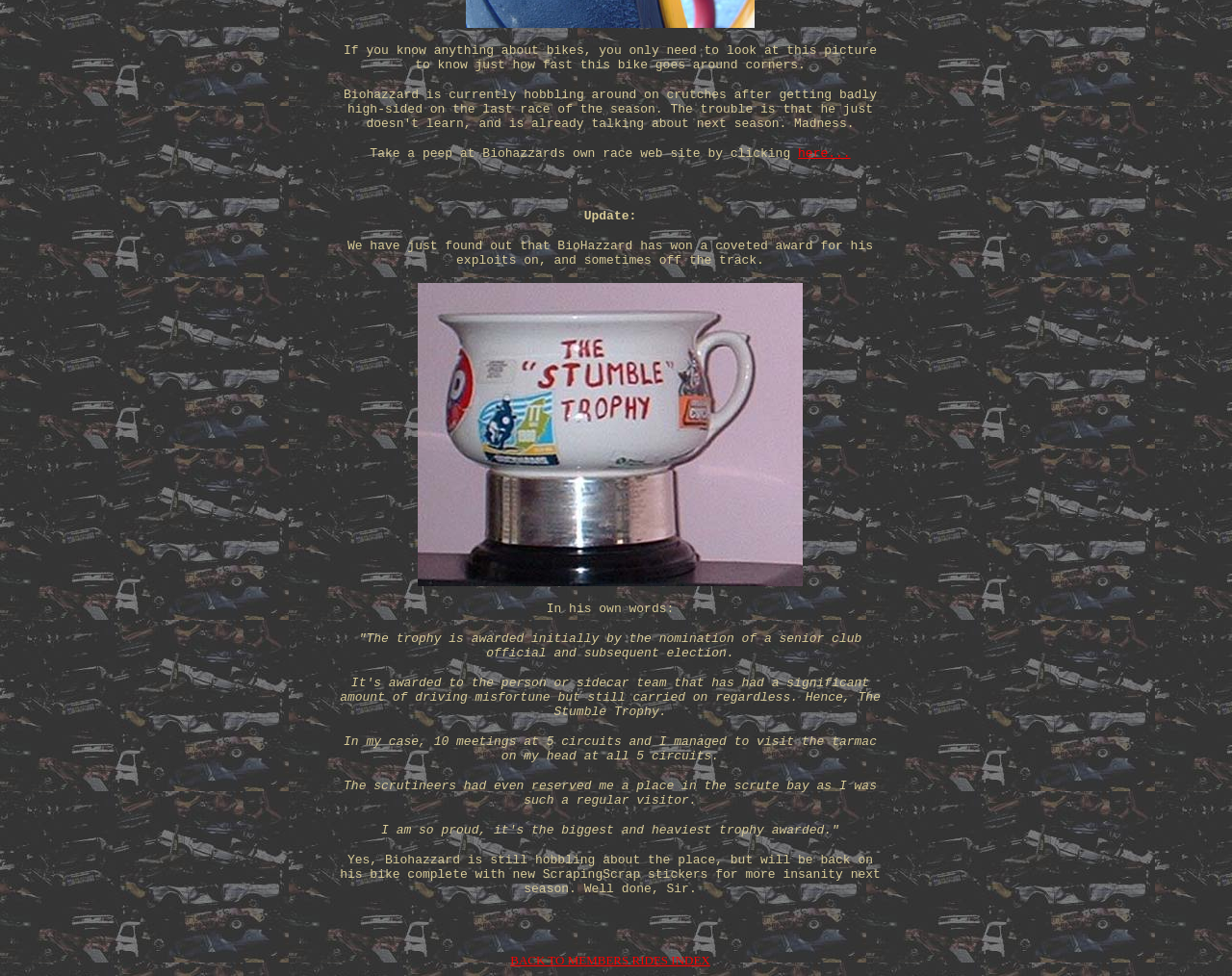What is the author proud of?
Provide a fully detailed and comprehensive answer to the question.

The text states 'I am so proud, it's the biggest and heaviest trophy awarded.' which implies that the author is proud of receiving the trophy.